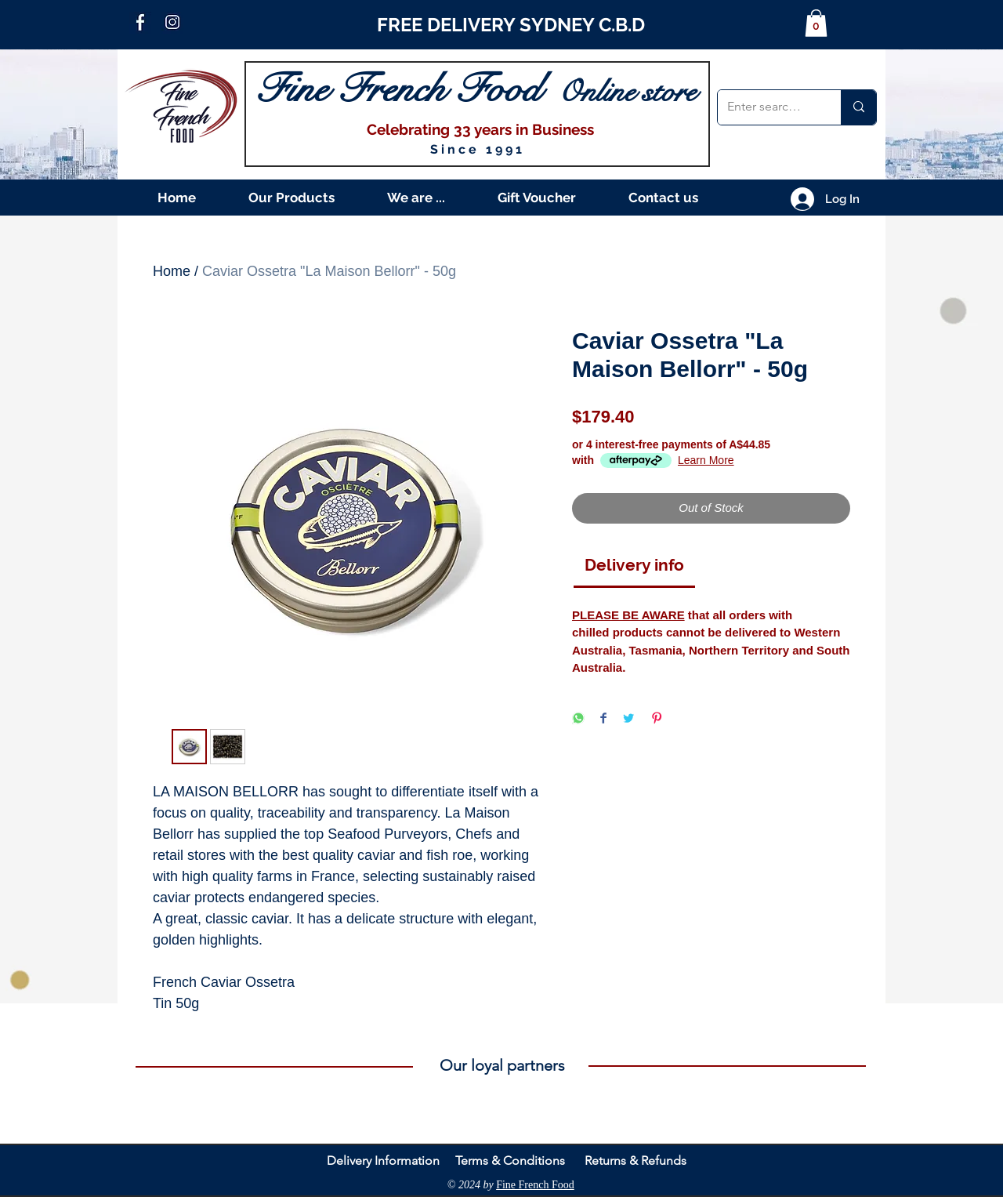Determine the bounding box coordinates of the area to click in order to meet this instruction: "Log in to your account".

[0.777, 0.152, 0.868, 0.179]